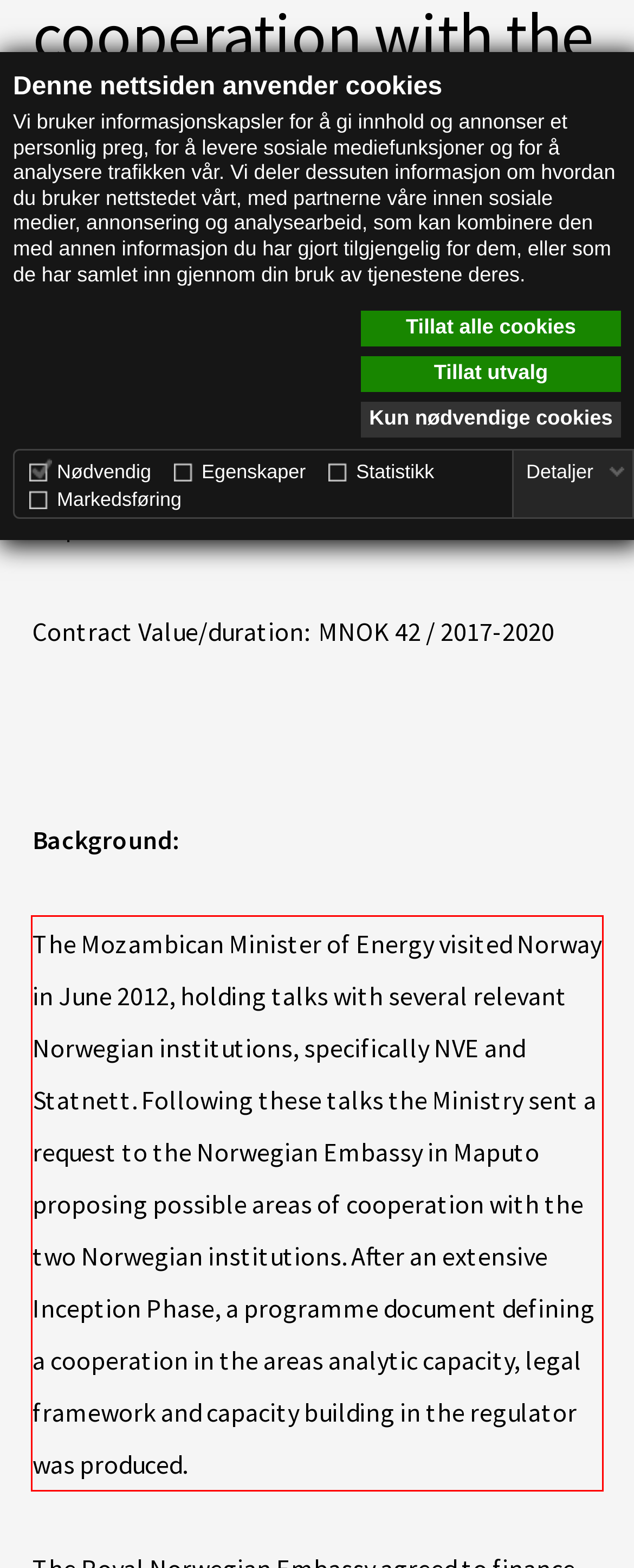Given a screenshot of a webpage, locate the red bounding box and extract the text it encloses.

The Mozambican Minister of Energy visited Norway in June 2012, holding talks with several relevant Norwegian institutions, specifically NVE and Statnett. Following these talks the Ministry sent a request to the Norwegian Embassy in Maputo proposing possible areas of cooperation with the two Norwegian institutions. After an extensive Inception Phase, a programme document defining a cooperation in the areas analytic capacity, legal framework and capacity building in the regulator was produced.